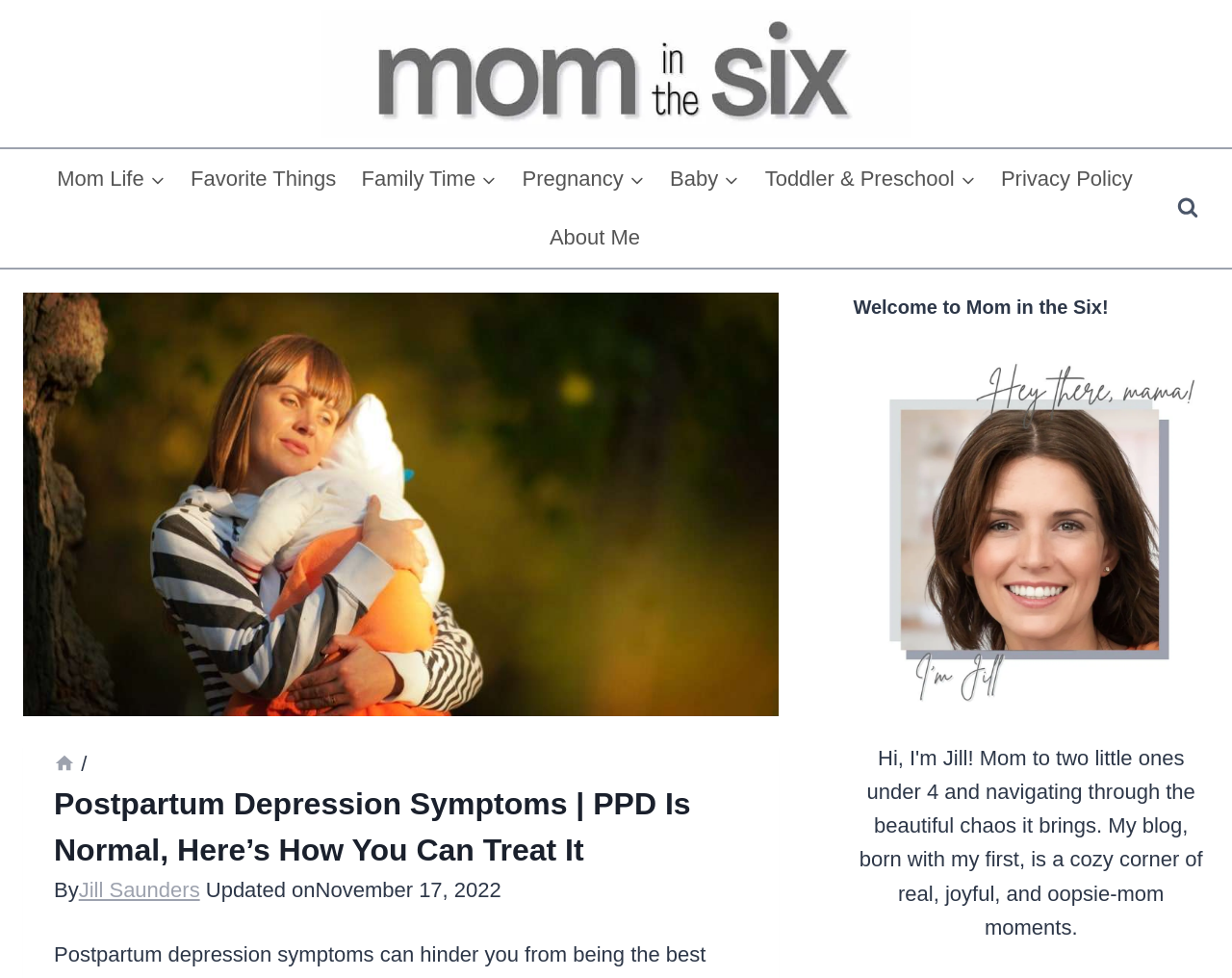Who is the author of the article?
Please answer the question with as much detail as possible using the screenshot.

I determined the answer by looking at the author information below the heading of the main article, where I found the text 'By Jill Saunders'. This suggests that Jill Saunders is the author of the article.